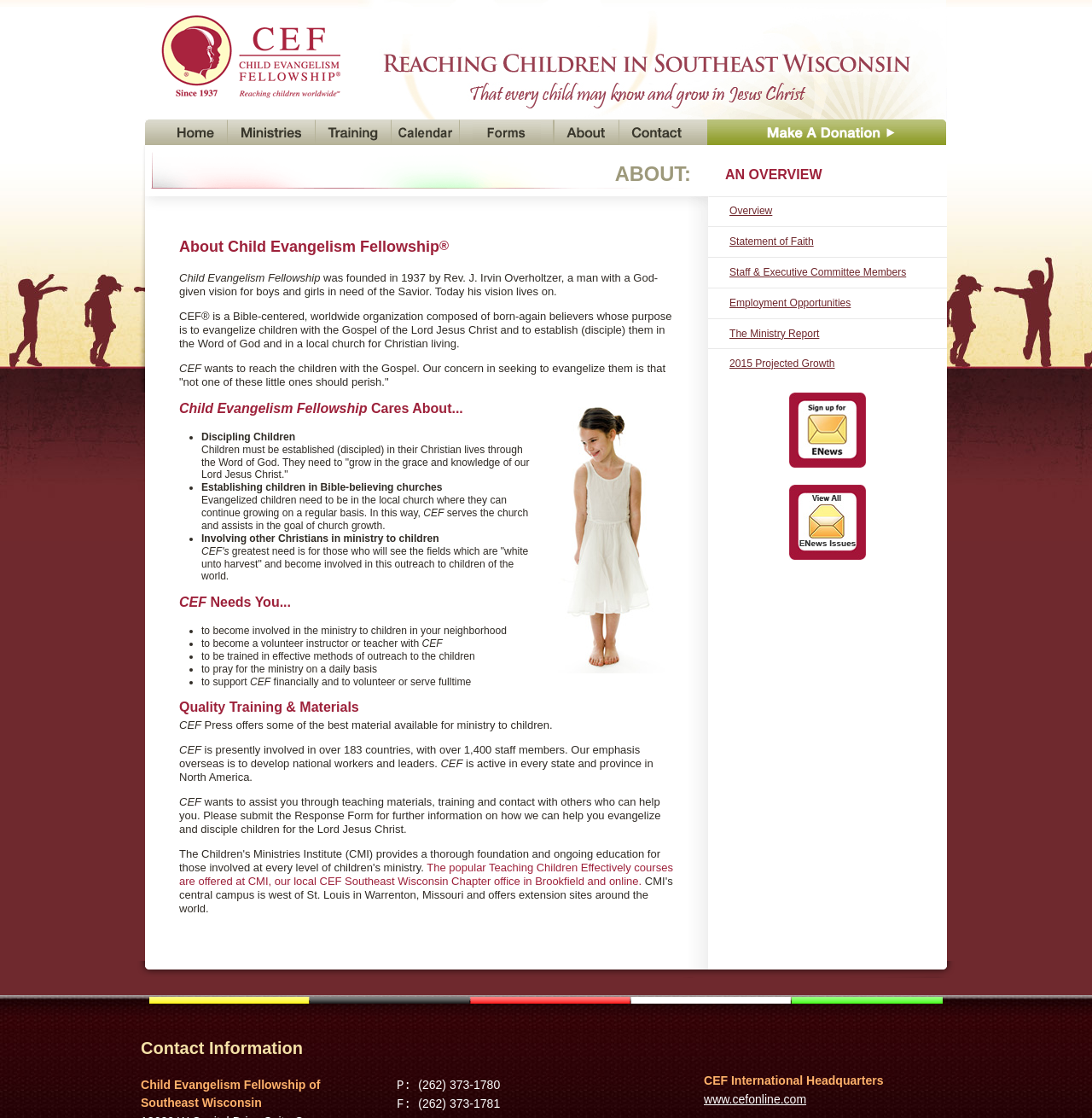Predict the bounding box coordinates of the area that should be clicked to accomplish the following instruction: "Read the 'CEF Needs You...' section". The bounding box coordinates should consist of four float numbers between 0 and 1, i.e., [left, top, right, bottom].

[0.164, 0.532, 0.617, 0.549]